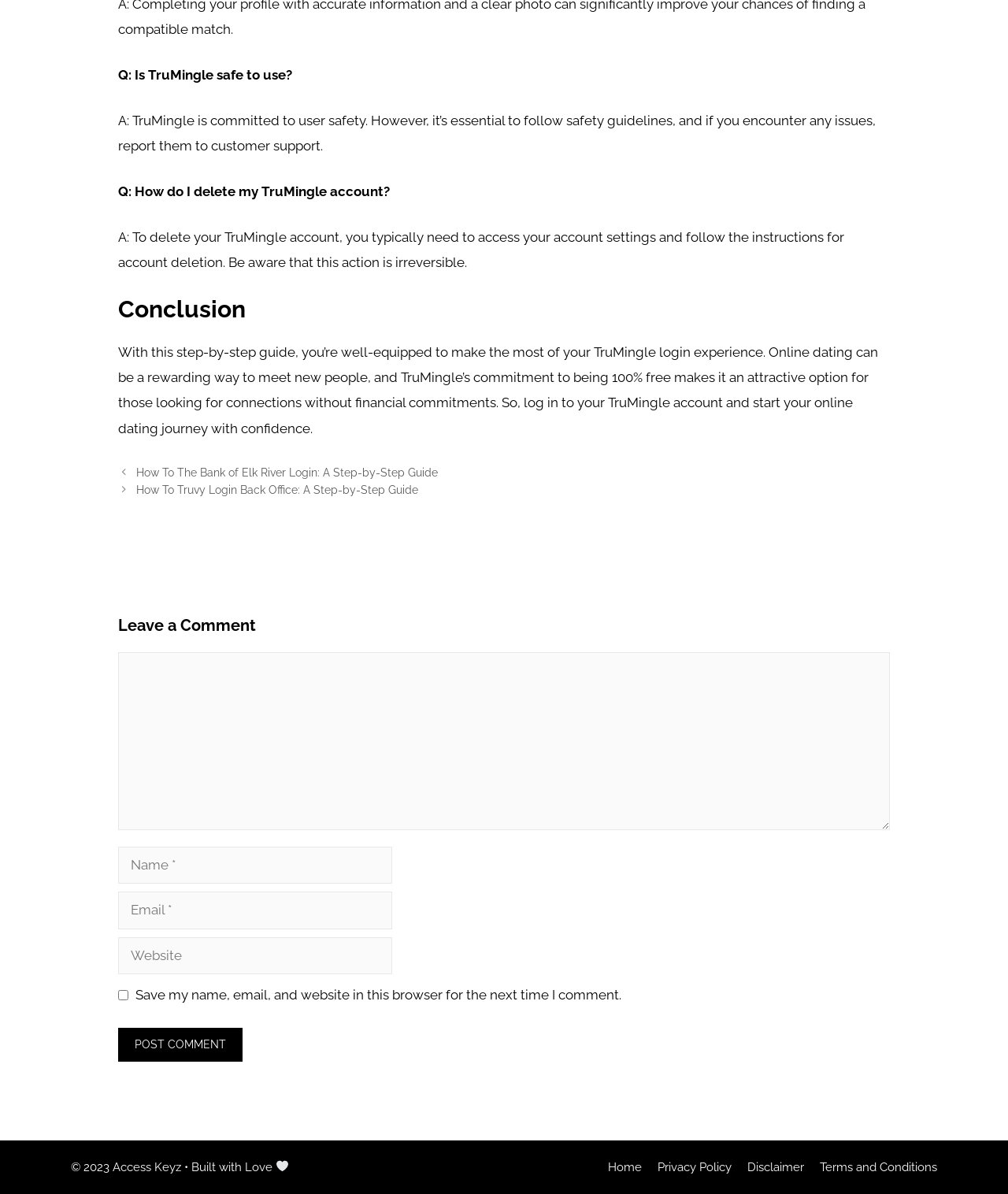Determine the bounding box coordinates of the clickable element to achieve the following action: 'Leave a comment in the 'Comment' field'. Provide the coordinates as four float values between 0 and 1, formatted as [left, top, right, bottom].

[0.117, 0.546, 0.883, 0.695]